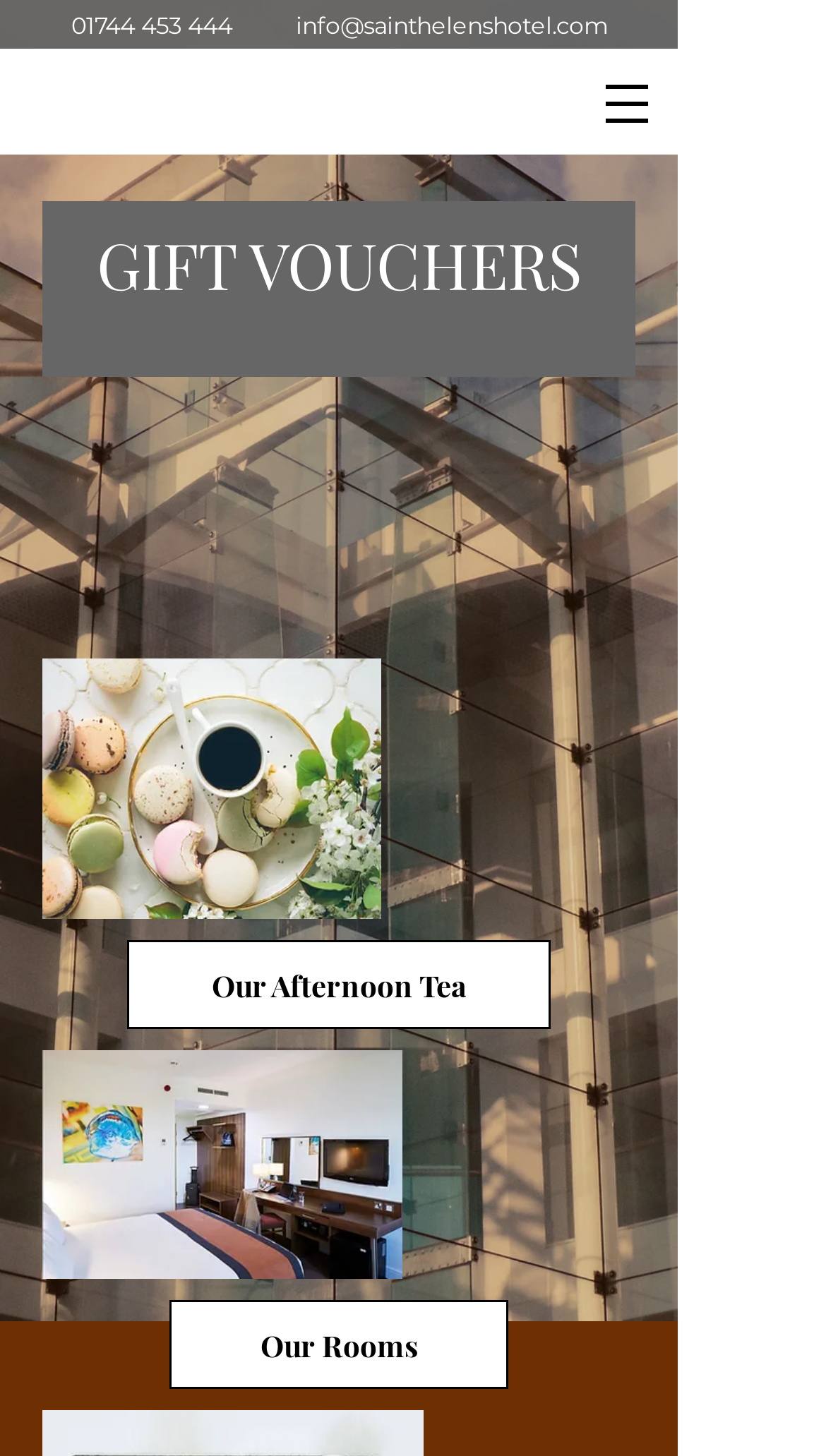Using floating point numbers between 0 and 1, provide the bounding box coordinates in the format (top-left x, top-left y, bottom-right x, bottom-right y). Locate the UI element described here: Our Afternoon Tea

[0.154, 0.646, 0.667, 0.707]